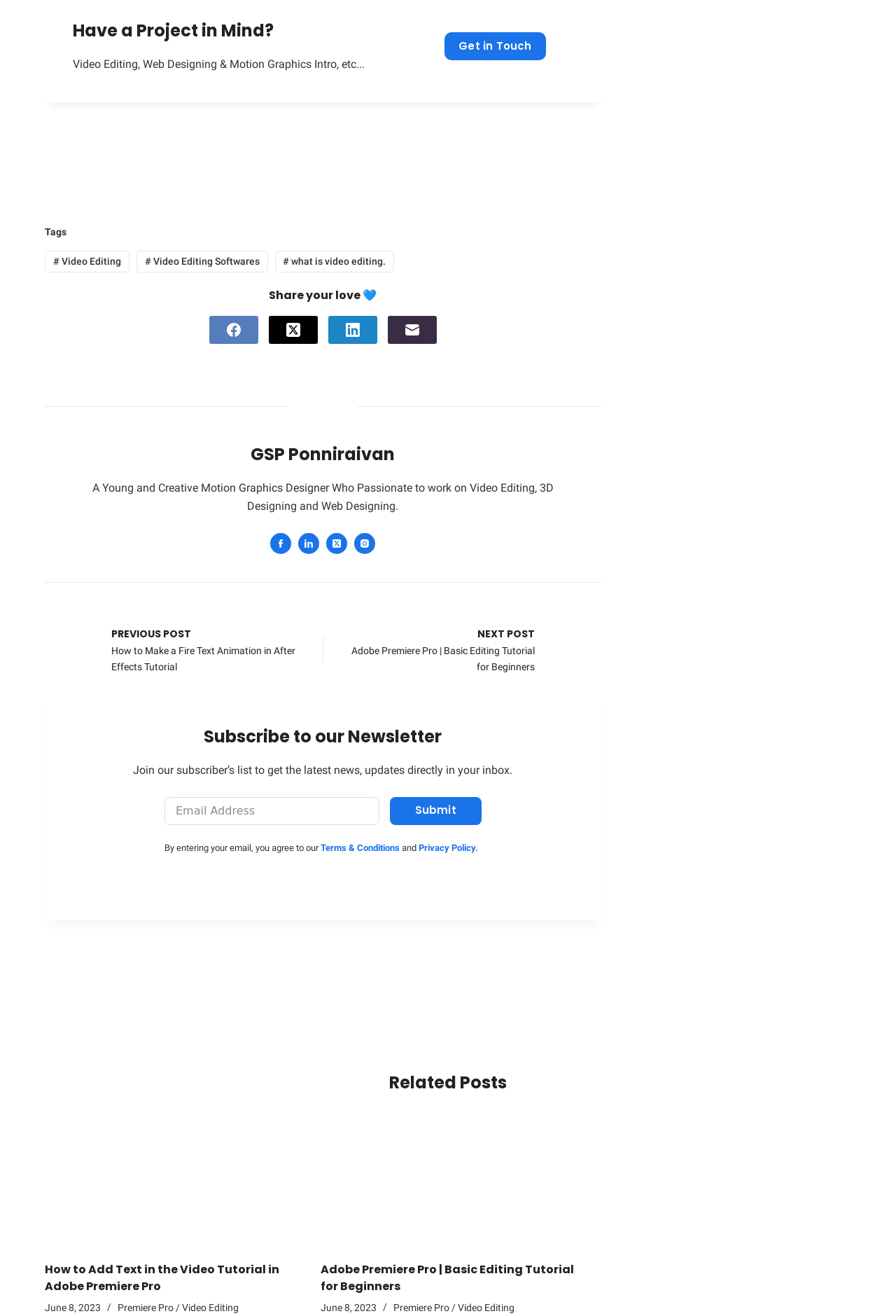Use a single word or phrase to answer the question: What is the profession of GSP Ponniraivan?

Motion Graphics Designer